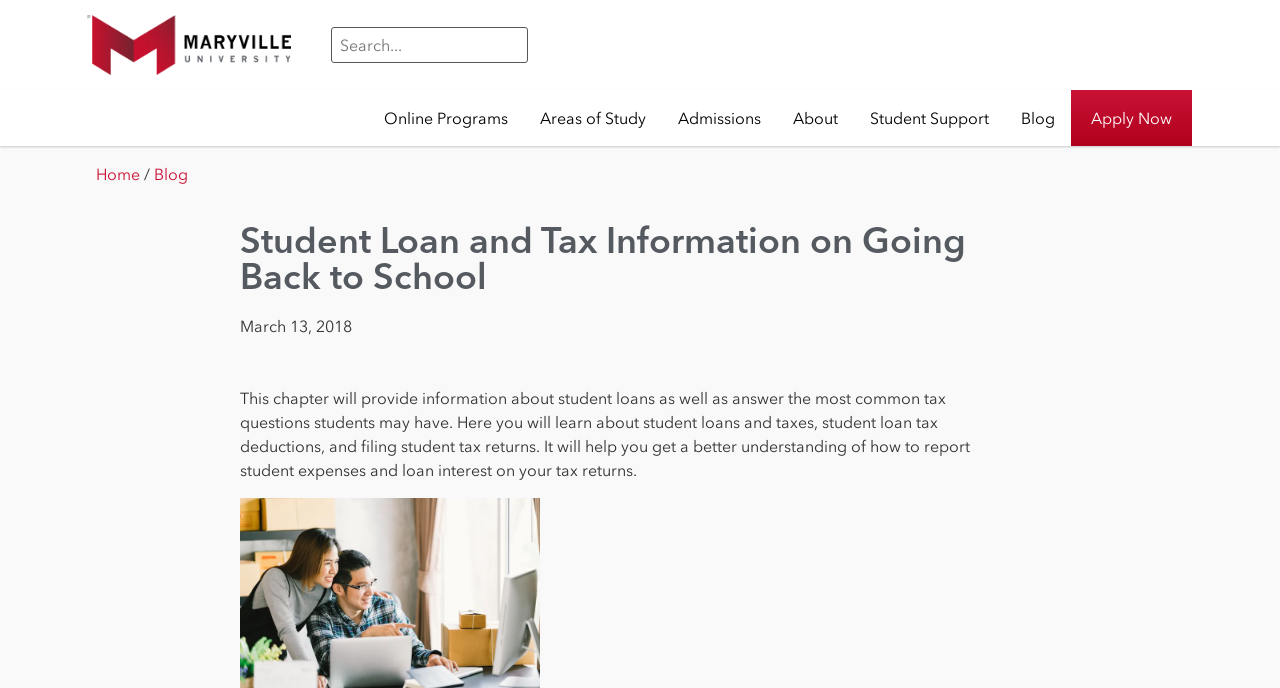Please pinpoint the bounding box coordinates for the region I should click to adhere to this instruction: "Go to Maryville University Online homepage".

[0.068, 0.022, 0.228, 0.109]